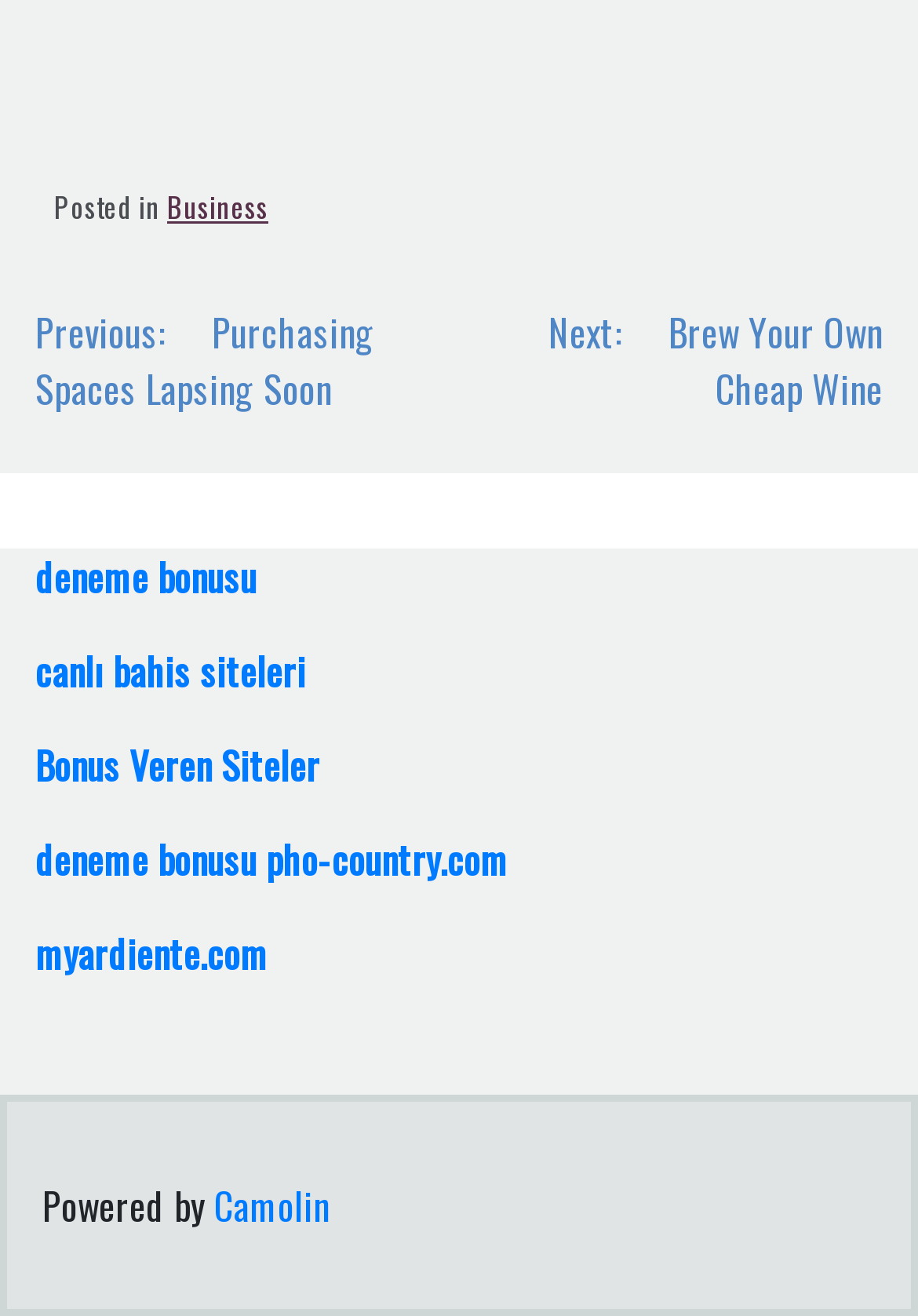What is the text above the post navigation section?
Answer the question using a single word or phrase, according to the image.

Post navigation